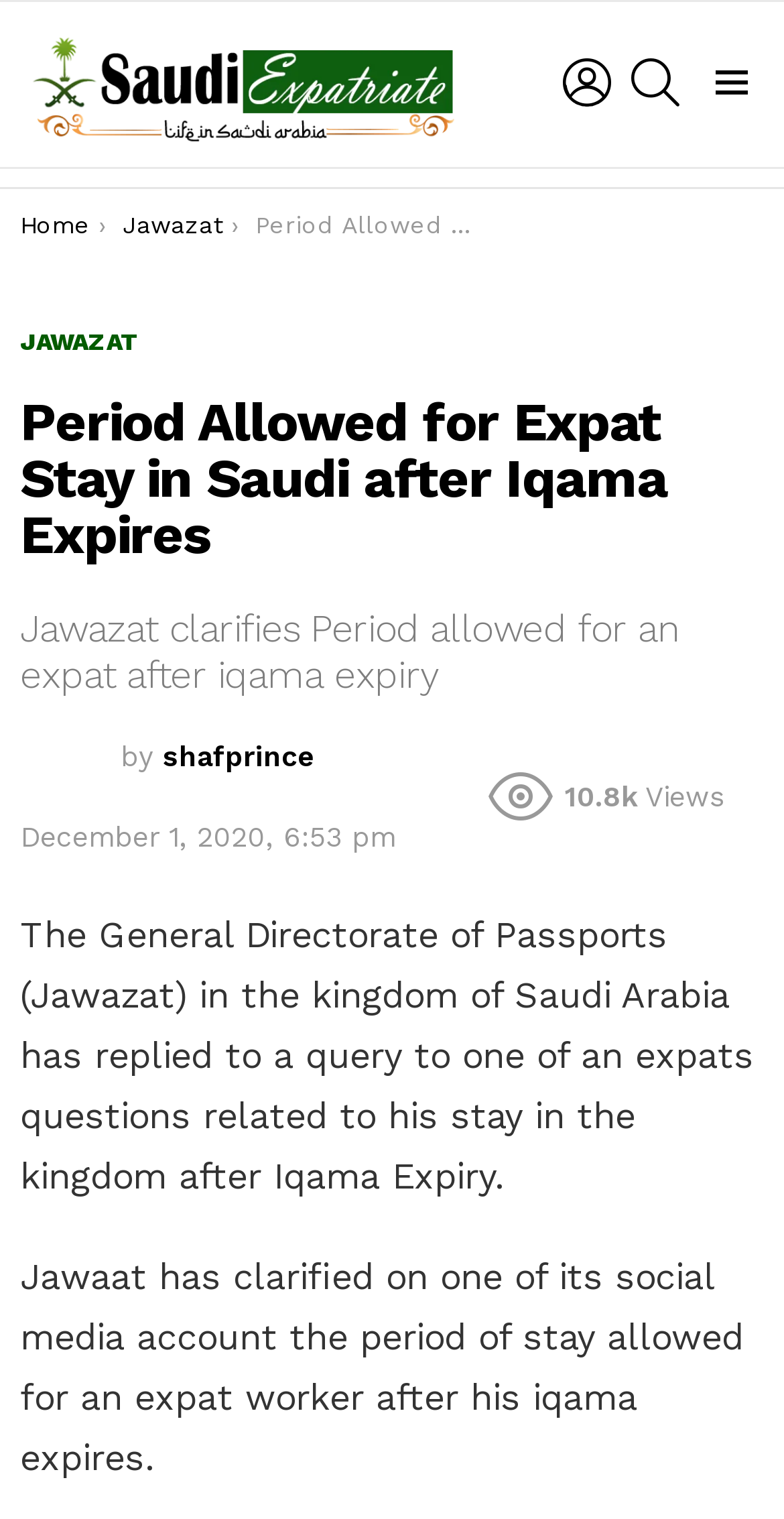What is the topic of the article?
Examine the screenshot and reply with a single word or phrase.

Period allowed for expat stay in Saudi after Iqama expires